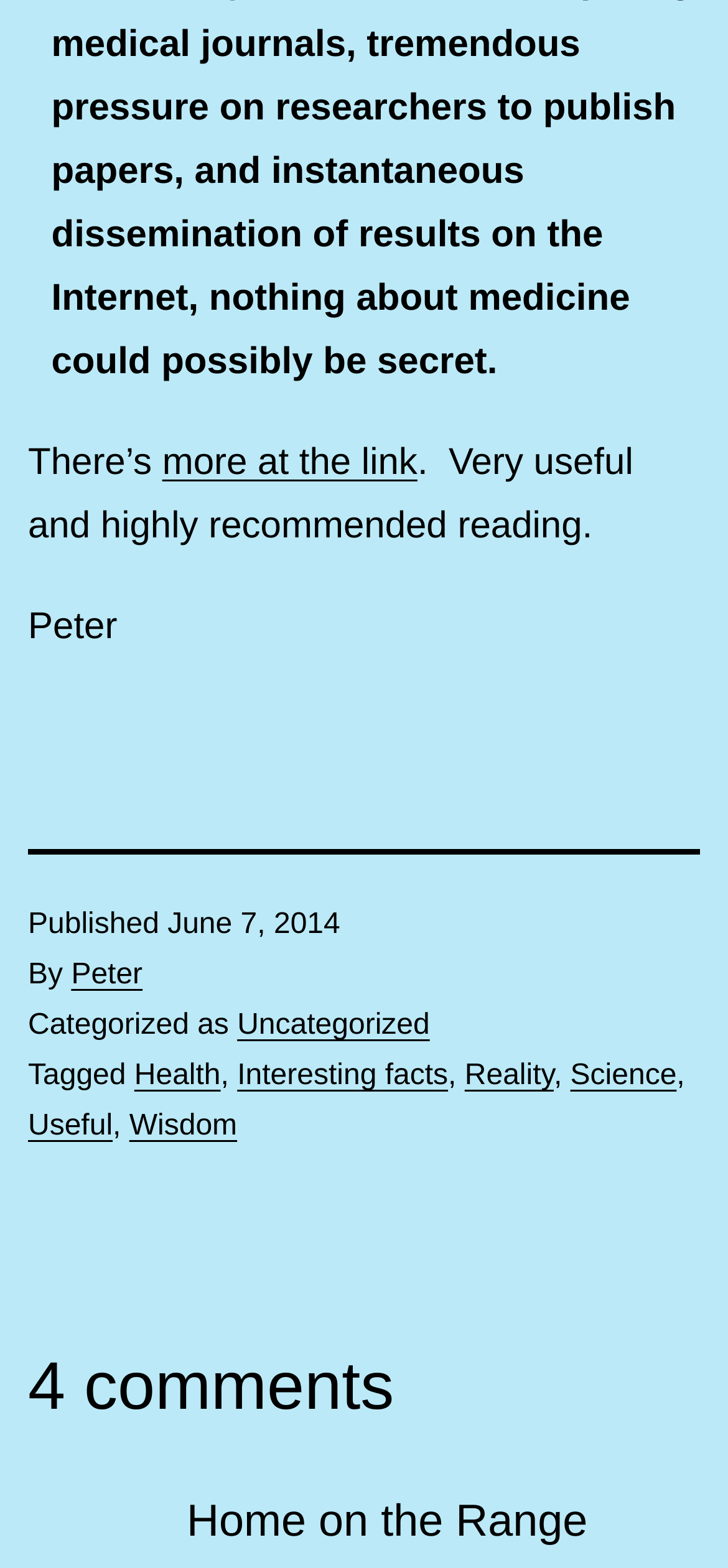What are the tags associated with this article?
Examine the image and provide an in-depth answer to the question.

The tags associated with the article can be found in the footer section, where they are listed as links.